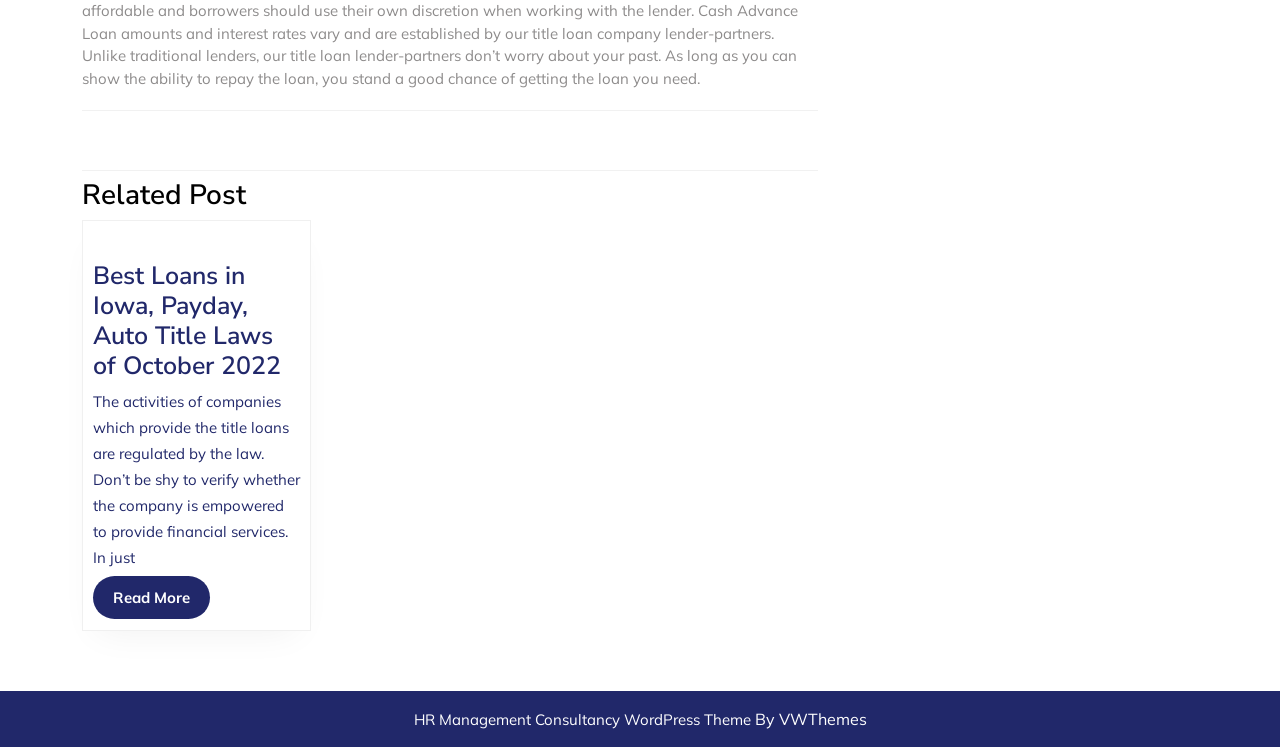What is the purpose of the 'Read More' link? Please answer the question using a single word or phrase based on the image.

To read full article